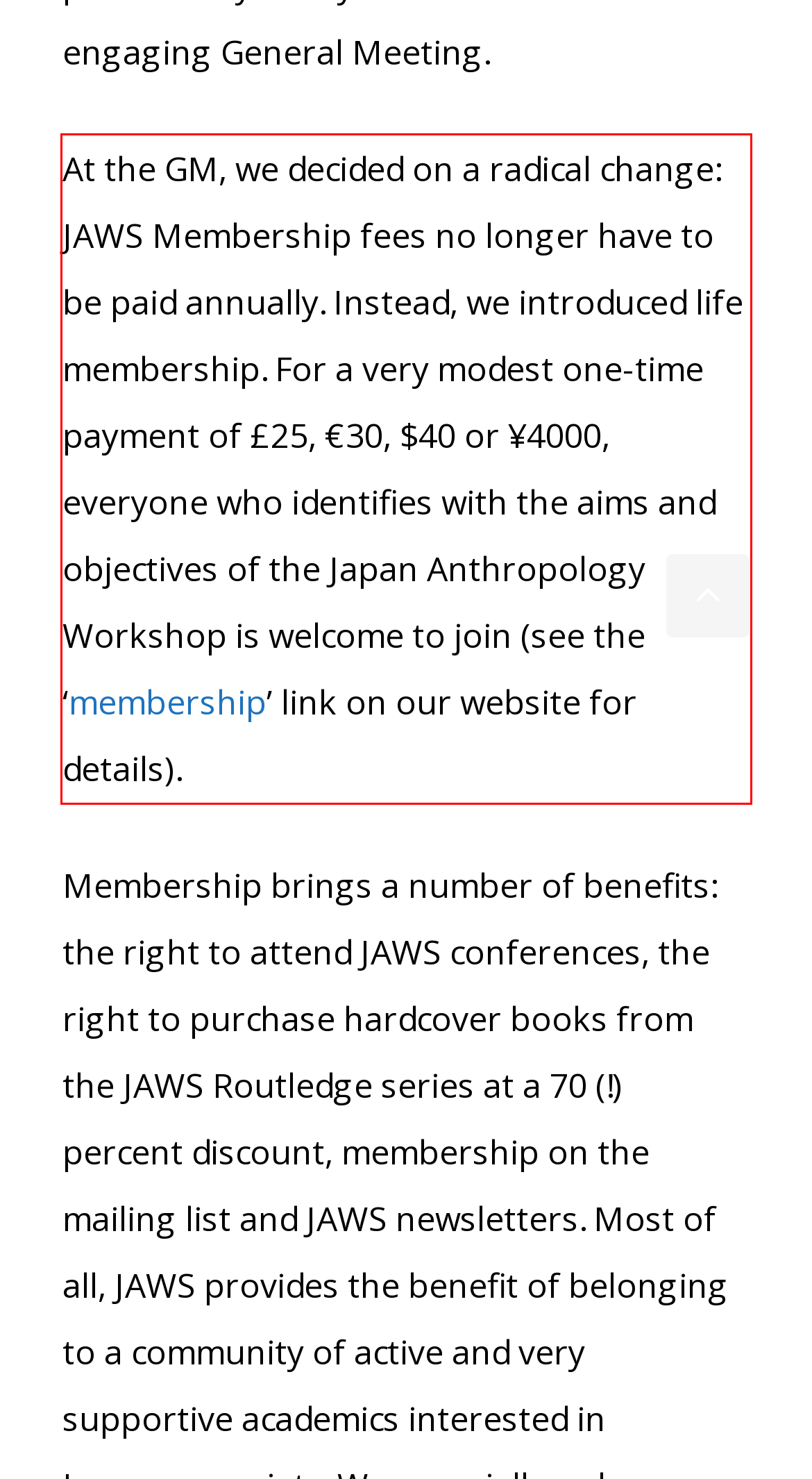Given a screenshot of a webpage containing a red bounding box, perform OCR on the text within this red bounding box and provide the text content.

At the GM, we decided on a radical change: JAWS Membership fees no longer have to be paid annually. Instead, we introduced life membership. For a very modest one-time payment of £25, €30, $40 or ¥4000, everyone who identifies with the aims and objectives of the Japan Anthropology Workshop is welcome to join (see the ‘membership’ link on our website for details).